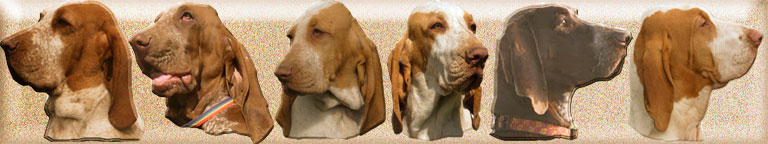What is the range of colors of the Bracco Italiano's coat?
From the screenshot, provide a brief answer in one word or phrase.

Rich fawn and white to darker tones